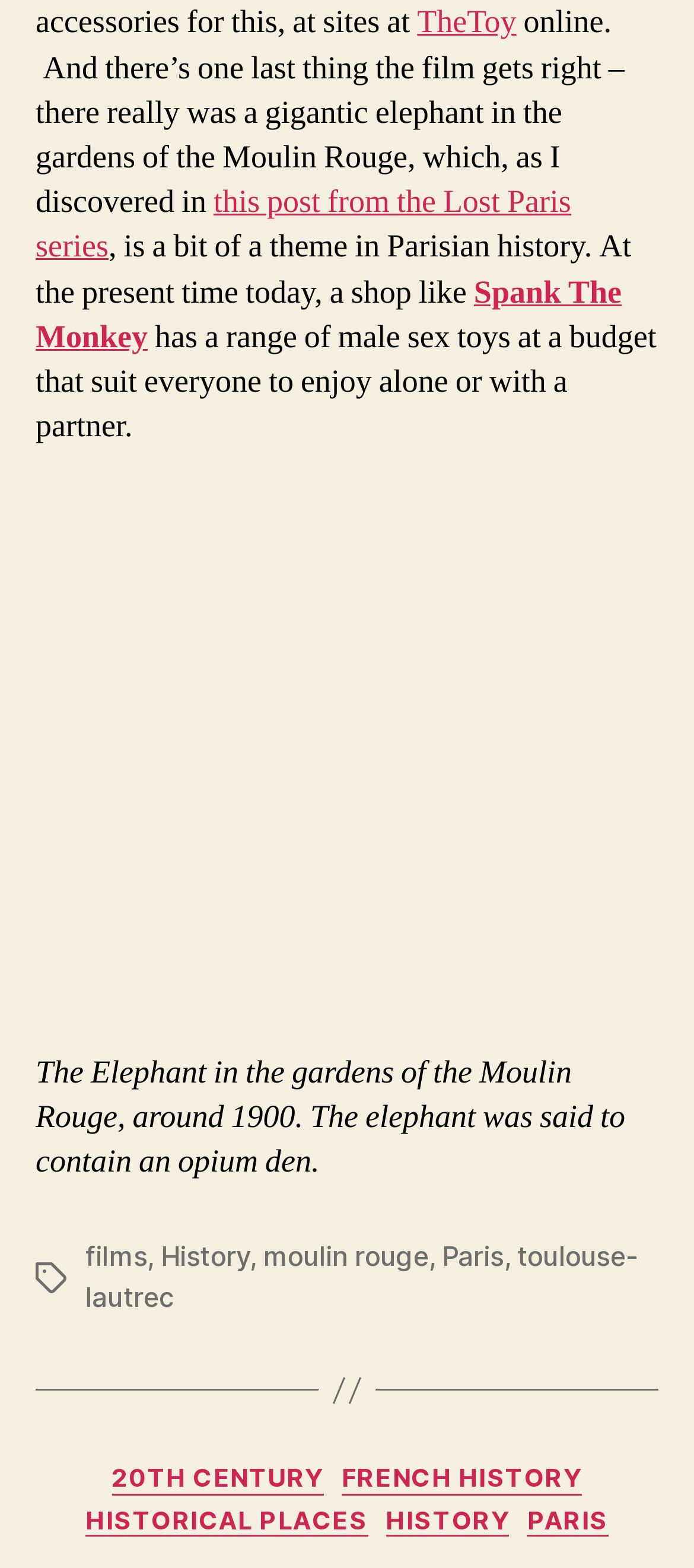Please locate the bounding box coordinates of the region I need to click to follow this instruction: "visit the website Spank The Monkey".

[0.051, 0.173, 0.896, 0.228]